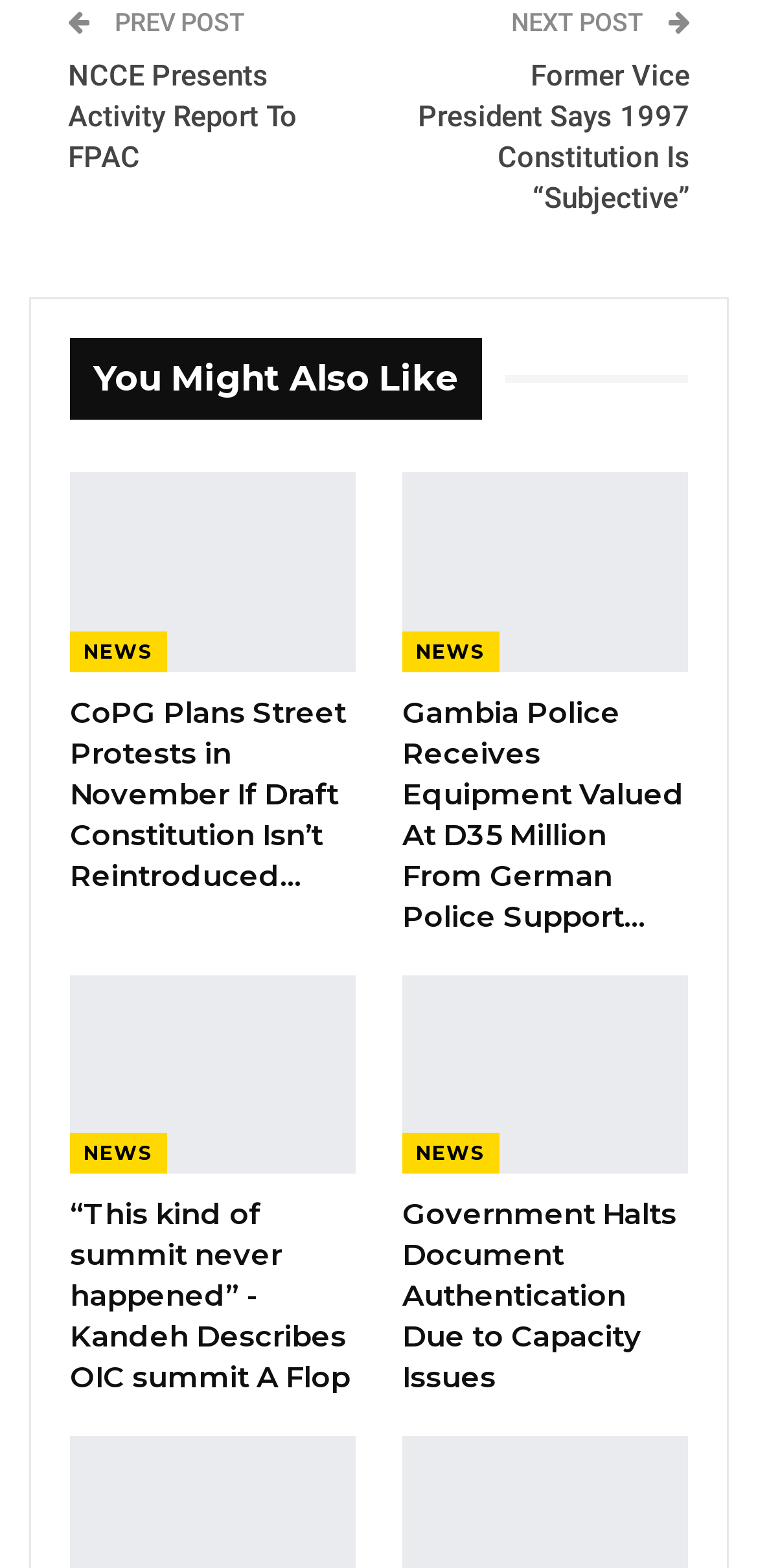Can you find the bounding box coordinates for the element that needs to be clicked to execute this instruction: "View 'UDP Youth President Expresses Concerns Over FaBB Foundation…'"? The coordinates should be given as four float numbers between 0 and 1, i.e., [left, top, right, bottom].

[0.292, 0.382, 0.951, 0.455]